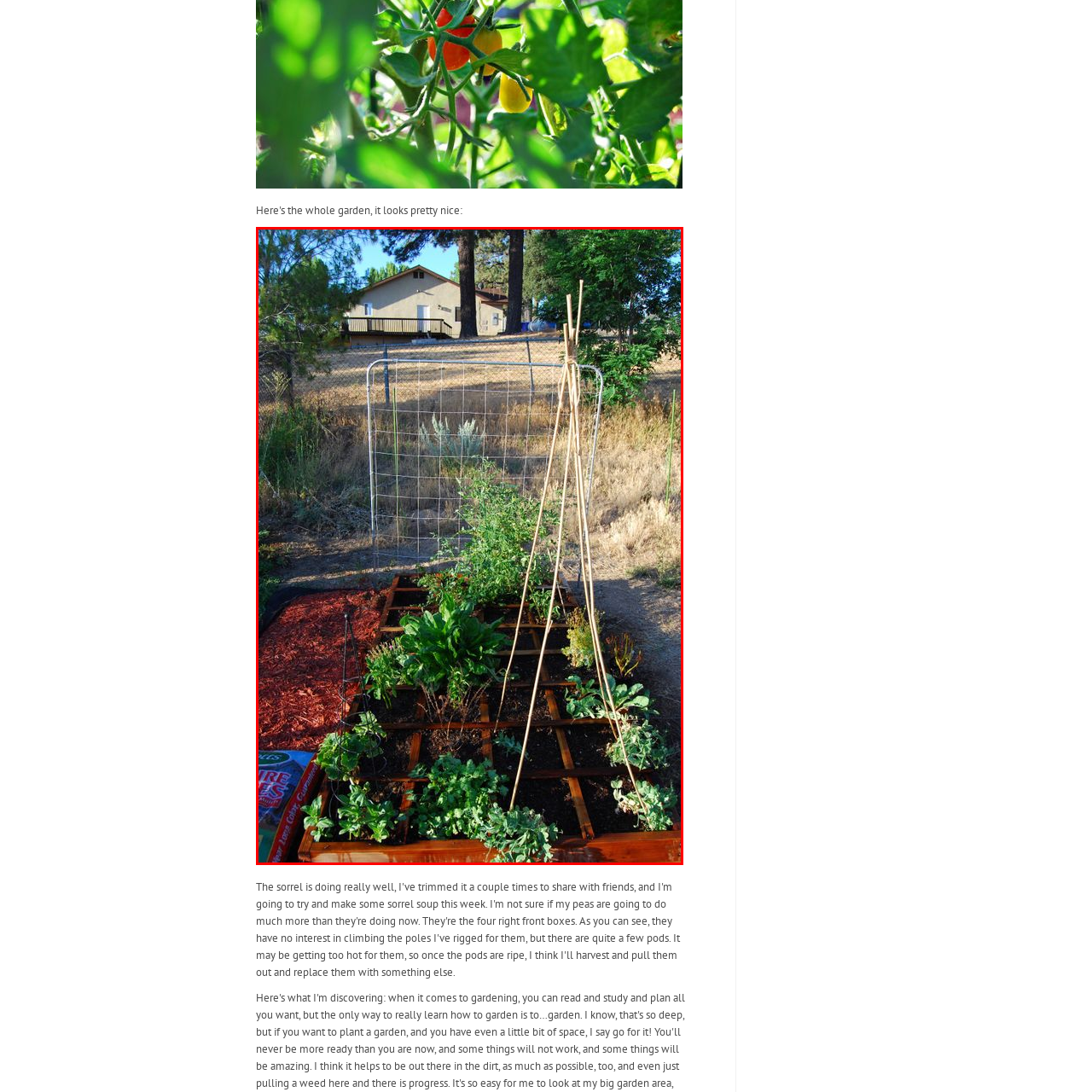Review the image segment marked with the grey border and deliver a thorough answer to the following question, based on the visual information provided: 
What is casting gentle shadows on the ground?

The caption describes the atmosphere of the scene, stating that soft sunlight filters through the trees, casting gentle shadows on the ground, which adds to the serene and pastoral ambiance of the garden.